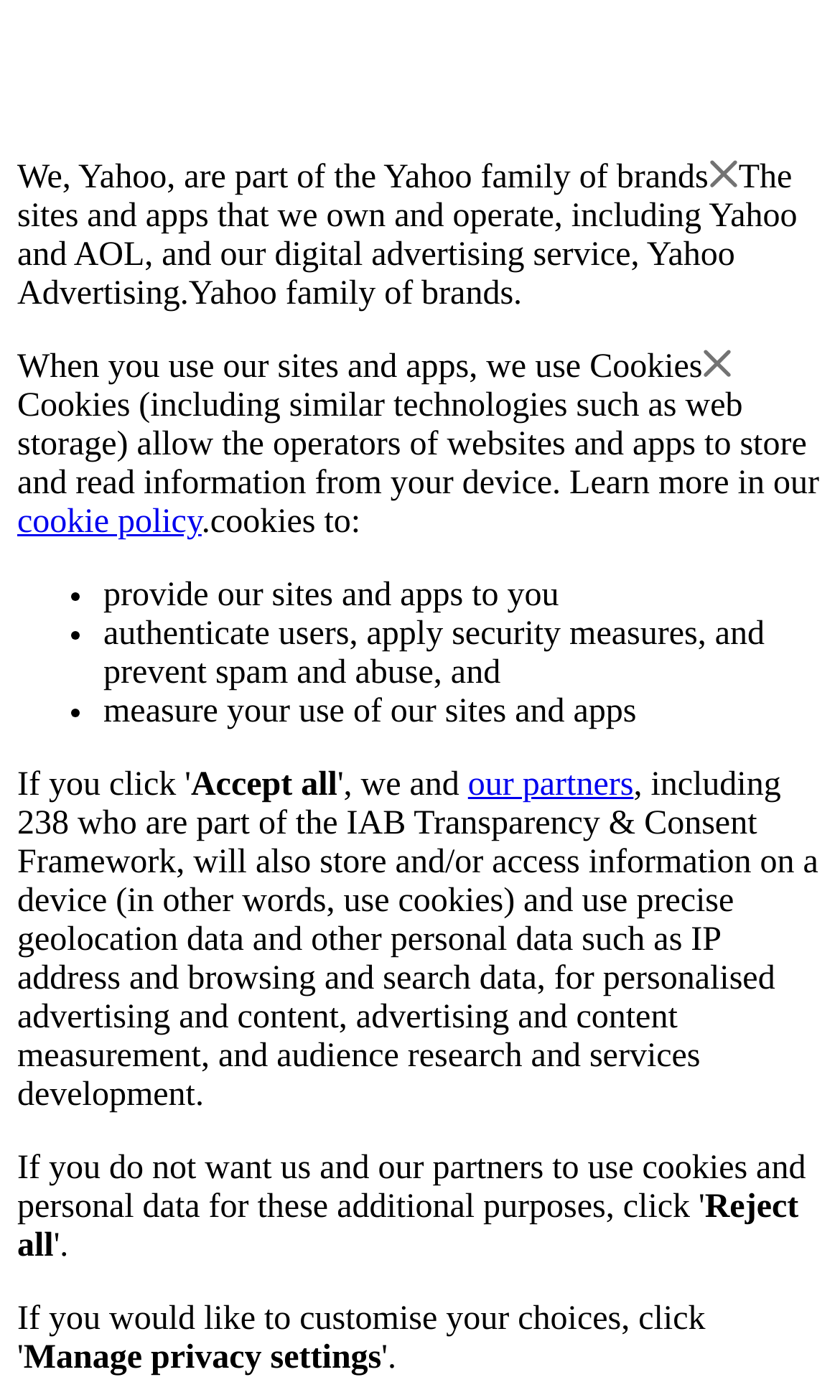What is Yahoo part of?
Make sure to answer the question with a detailed and comprehensive explanation.

Based on the webpage, it is stated that 'We, Yahoo, are part of the Yahoo family of brands' which indicates that Yahoo is part of the Yahoo family of brands.